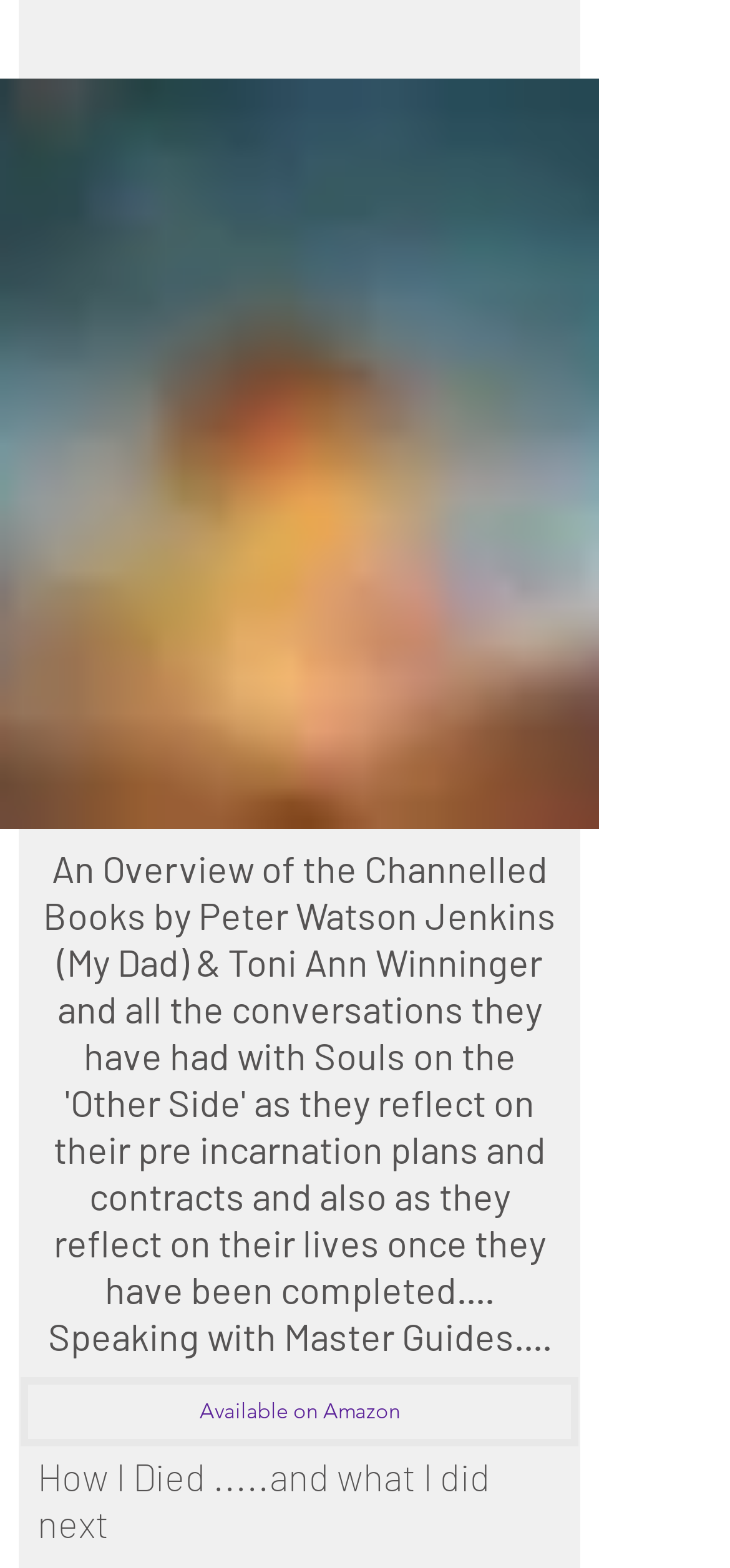Identify and provide the bounding box for the element described by: "Susan L. Williams".

None